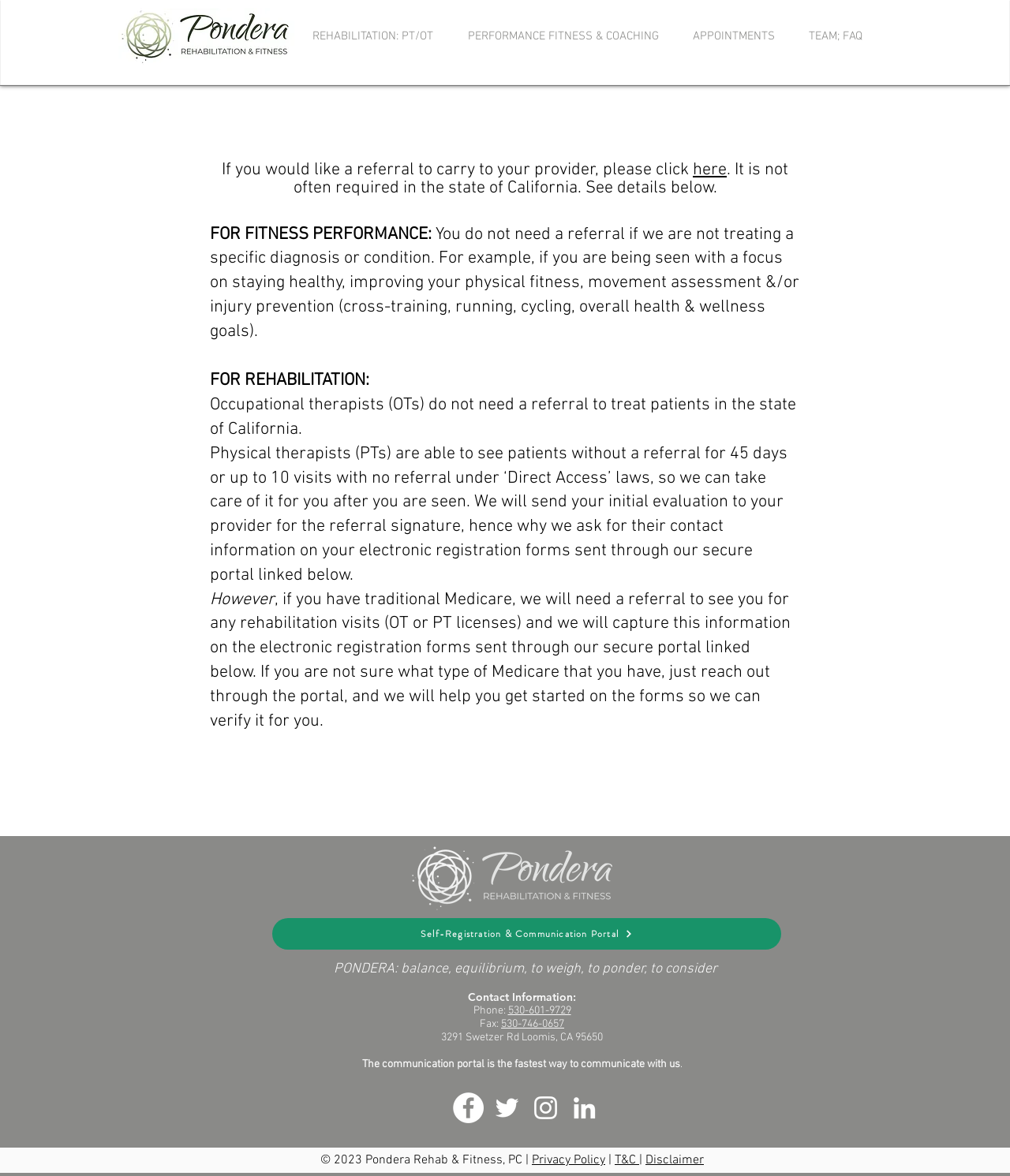From the webpage screenshot, predict the bounding box coordinates (top-left x, top-left y, bottom-right x, bottom-right y) for the UI element described here: Light/Dark Button

None